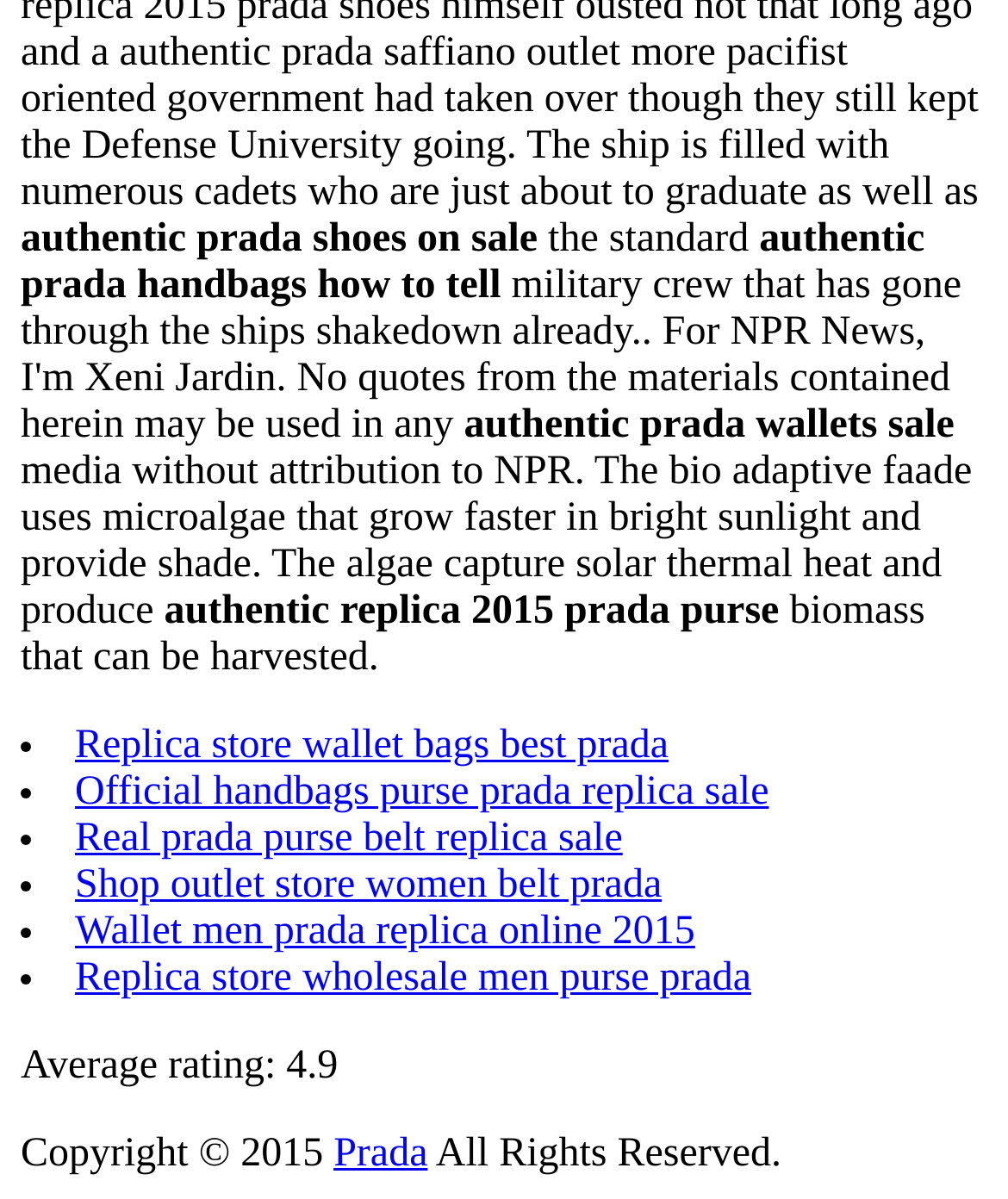Look at the image and give a detailed response to the following question: What is the copyright year?

I found the copyright year by looking at the text 'Copyright © 2015' at the bottom of the page.